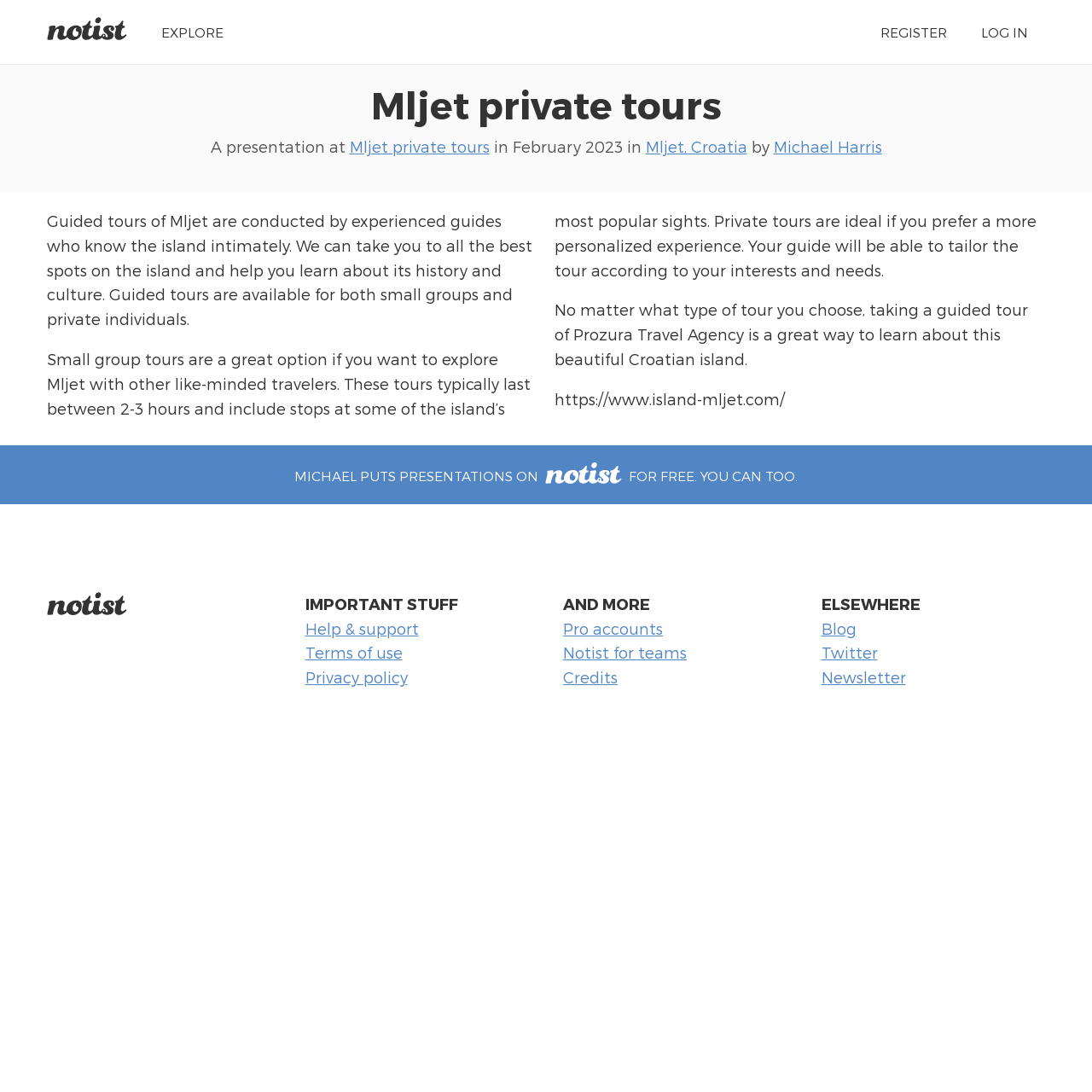Identify the bounding box coordinates of the clickable region necessary to fulfill the following instruction: "Register for an account". The bounding box coordinates should be four float numbers between 0 and 1, i.e., [left, top, right, bottom].

[0.806, 0.022, 0.867, 0.037]